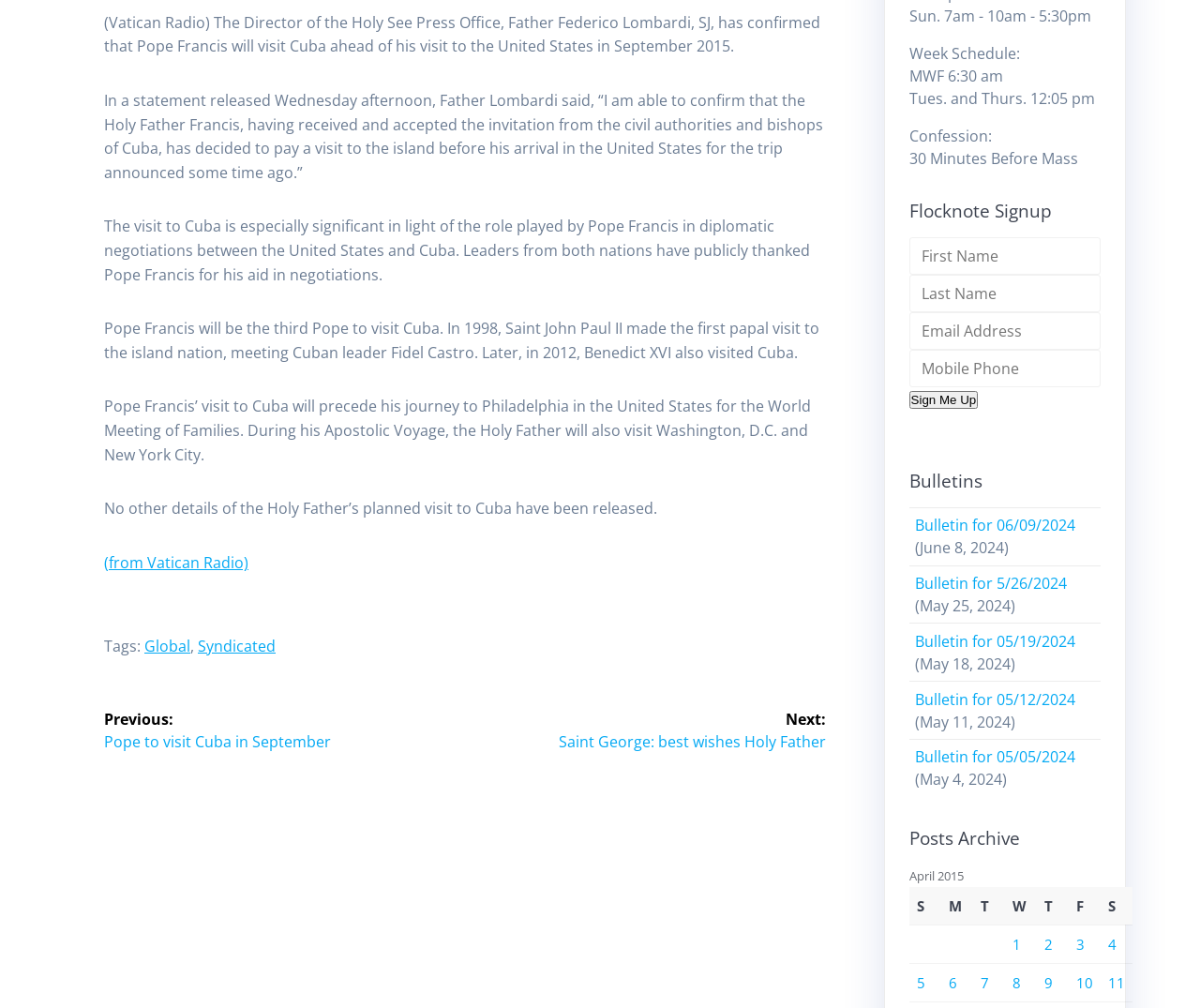Using the format (top-left x, top-left y, bottom-right x, bottom-right y), provide the bounding box coordinates for the described UI element. All values should be floating point numbers between 0 and 1: Global

[0.12, 0.631, 0.159, 0.651]